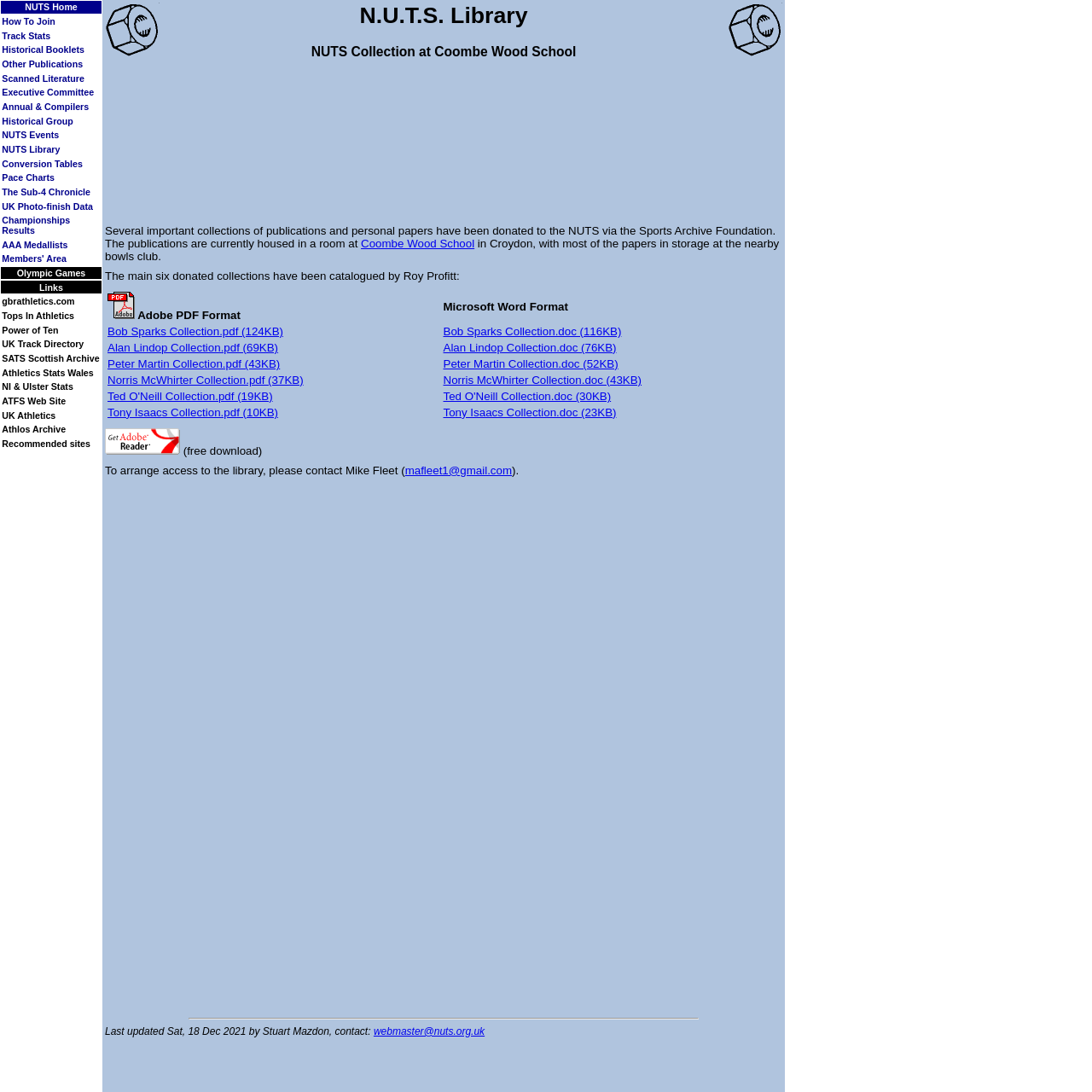Please pinpoint the bounding box coordinates for the region I should click to adhere to this instruction: "Click on NUTS Home".

[0.001, 0.001, 0.093, 0.012]